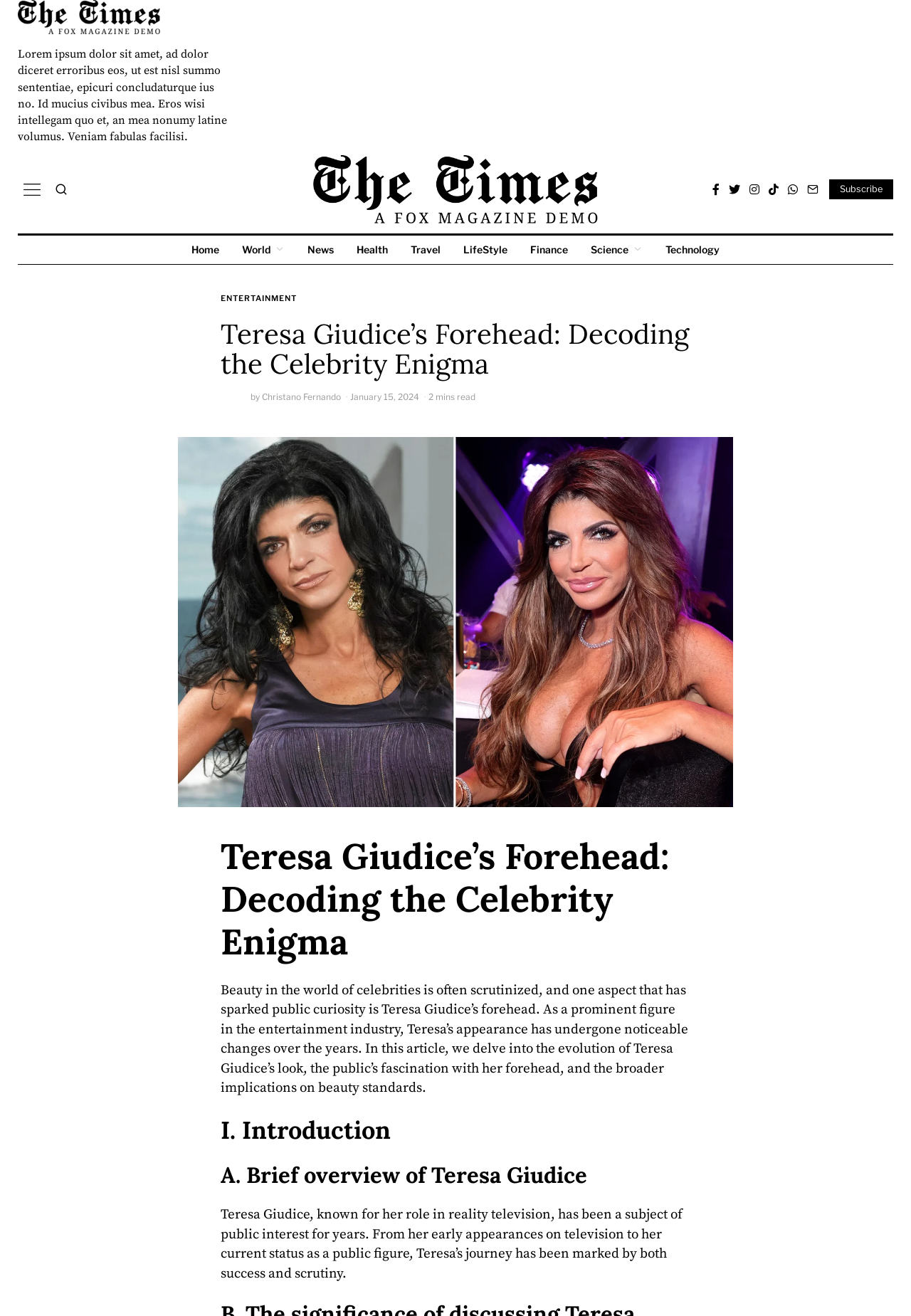Find and specify the bounding box coordinates that correspond to the clickable region for the instruction: "Explore the LifeStyle category".

[0.498, 0.179, 0.568, 0.201]